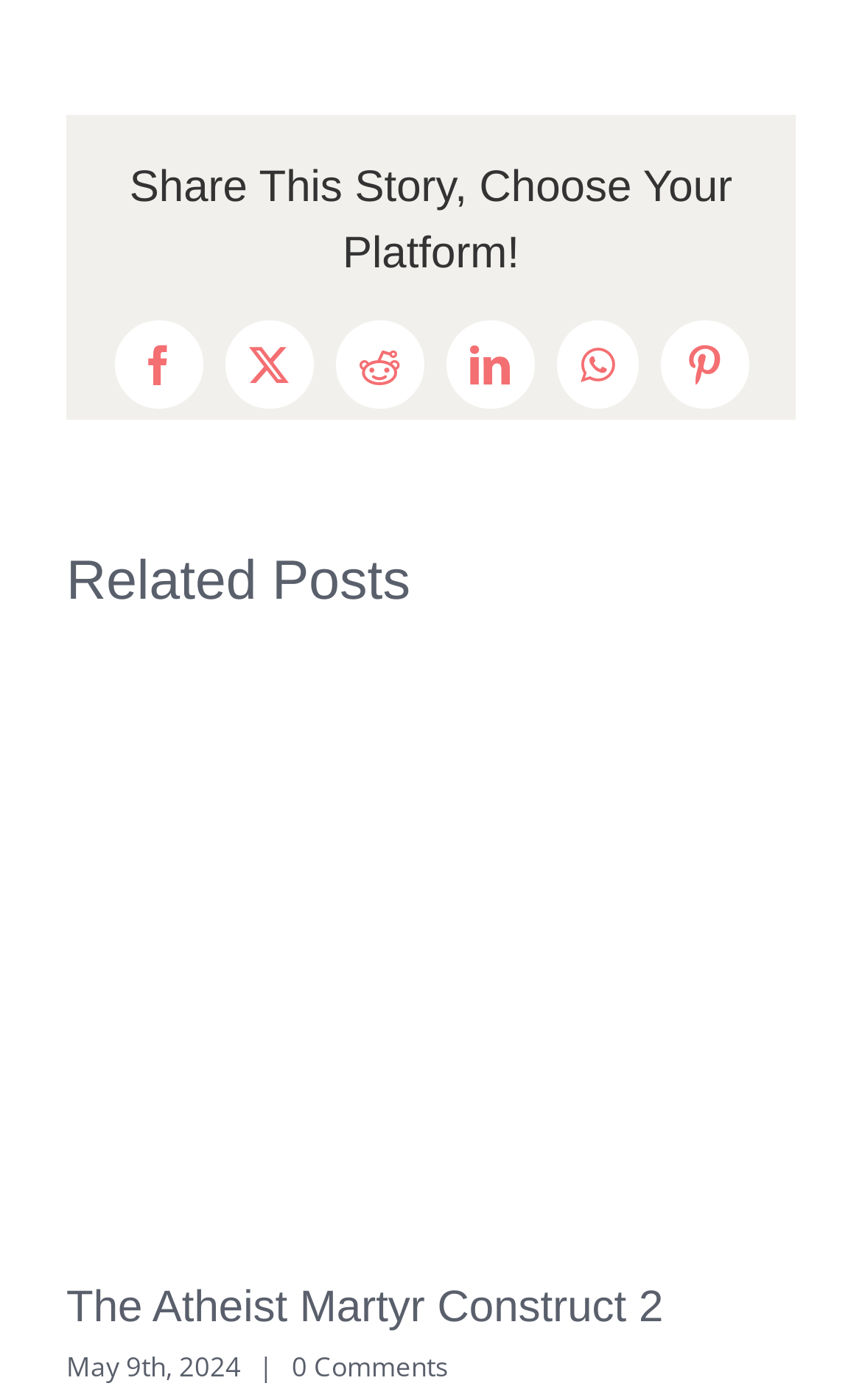Find the bounding box coordinates for the area that should be clicked to accomplish the instruction: "Open gallery".

[0.486, 0.65, 0.616, 0.73]